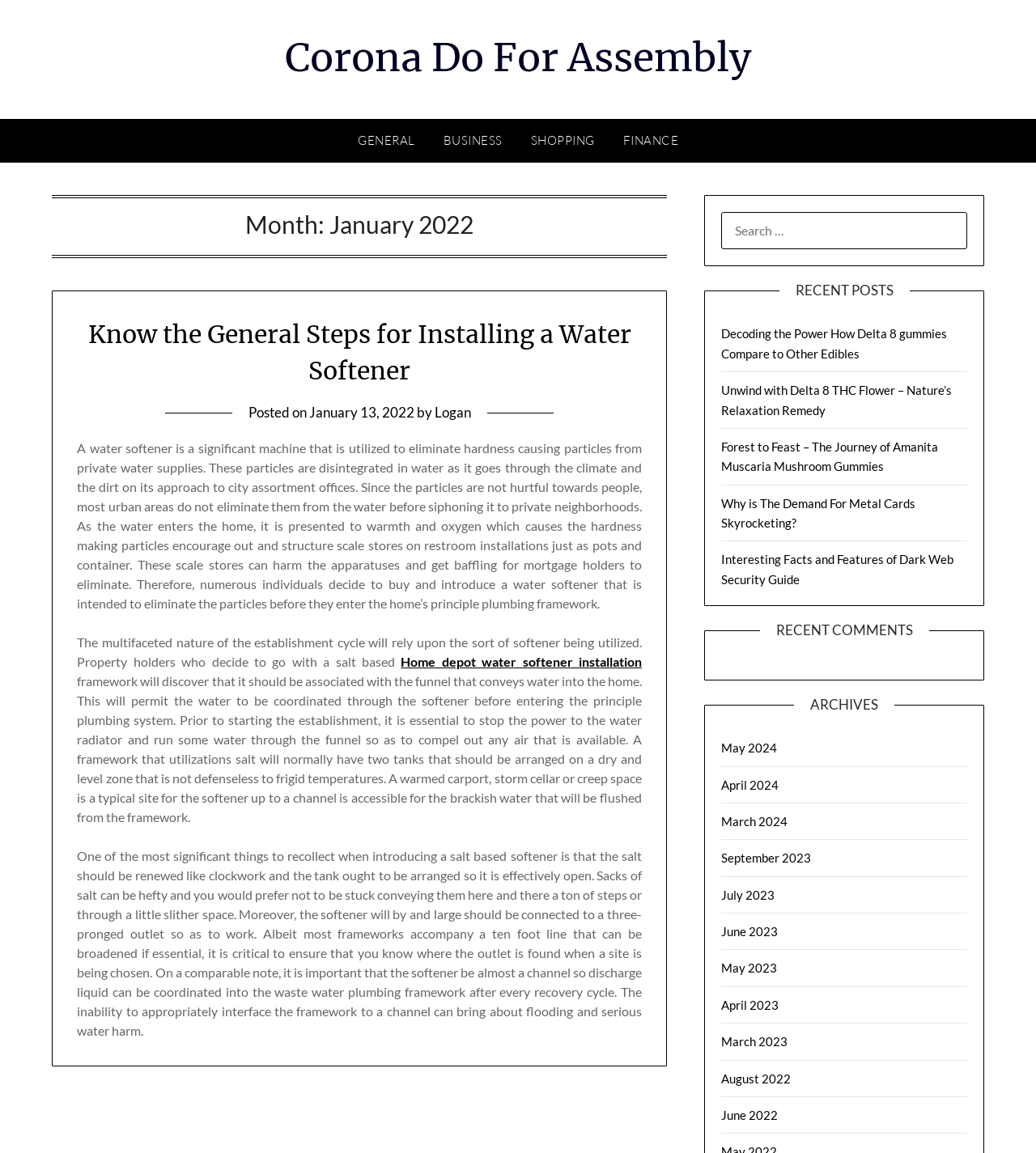Based on the image, provide a detailed response to the question:
What is the consequence of not properly connecting the softener to a drain?

According to the webpage, failing to properly connect the water softener to a drain can result in flooding and serious water damage.